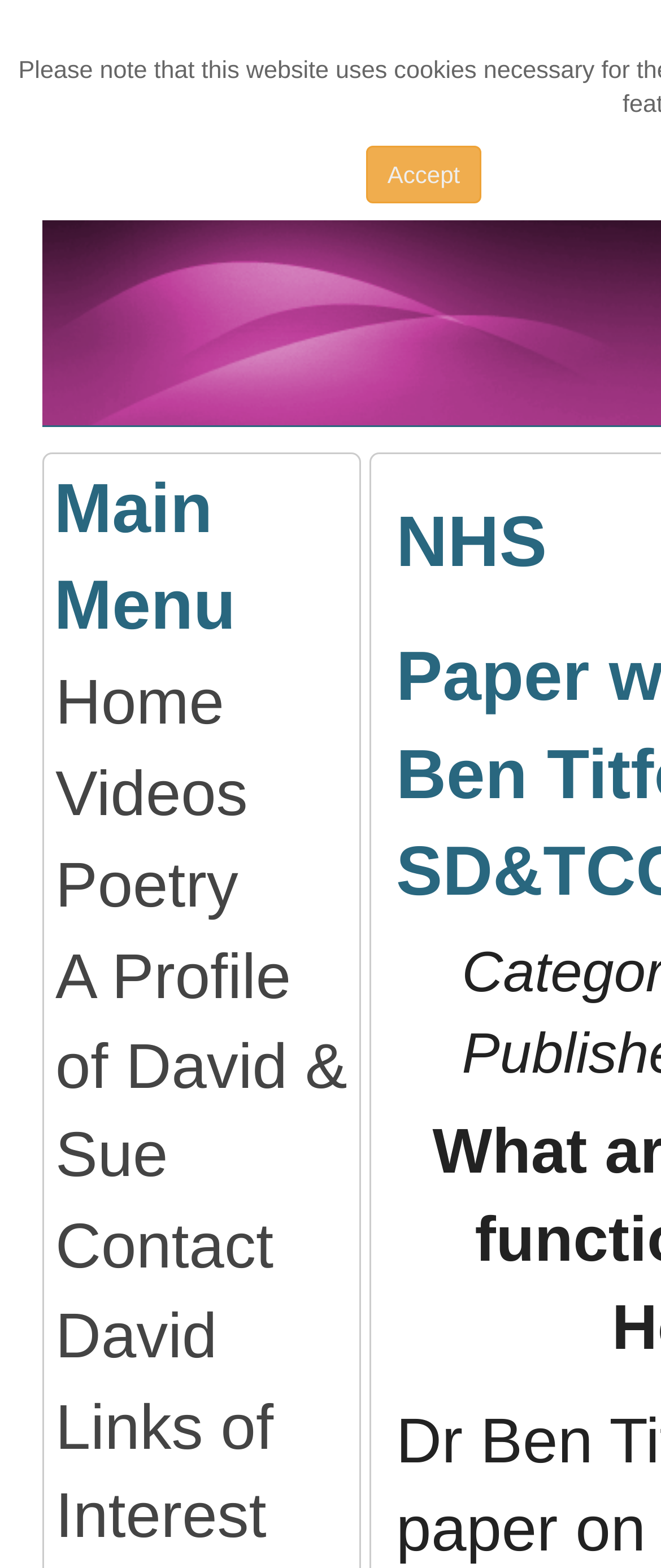Answer the following query concisely with a single word or phrase:
How many links are there under the 'Main Menu'?

6